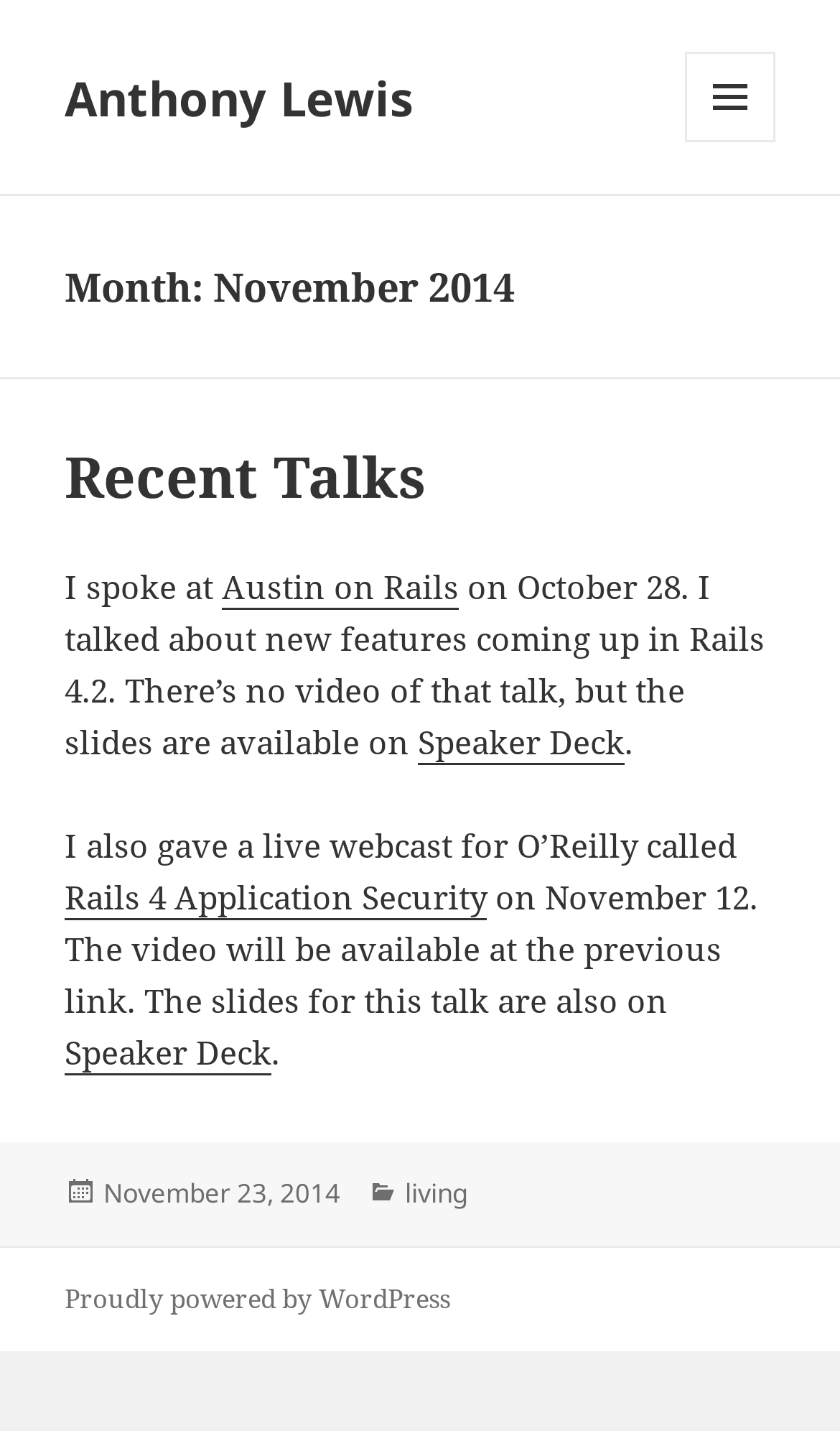How many talks are mentioned in the article?
Please respond to the question thoroughly and include all relevant details.

The article section of the webpage contains two separate paragraphs mentioning talks given by the author, one on October 28 and another on November 12, which indicates that two talks are mentioned in the article.